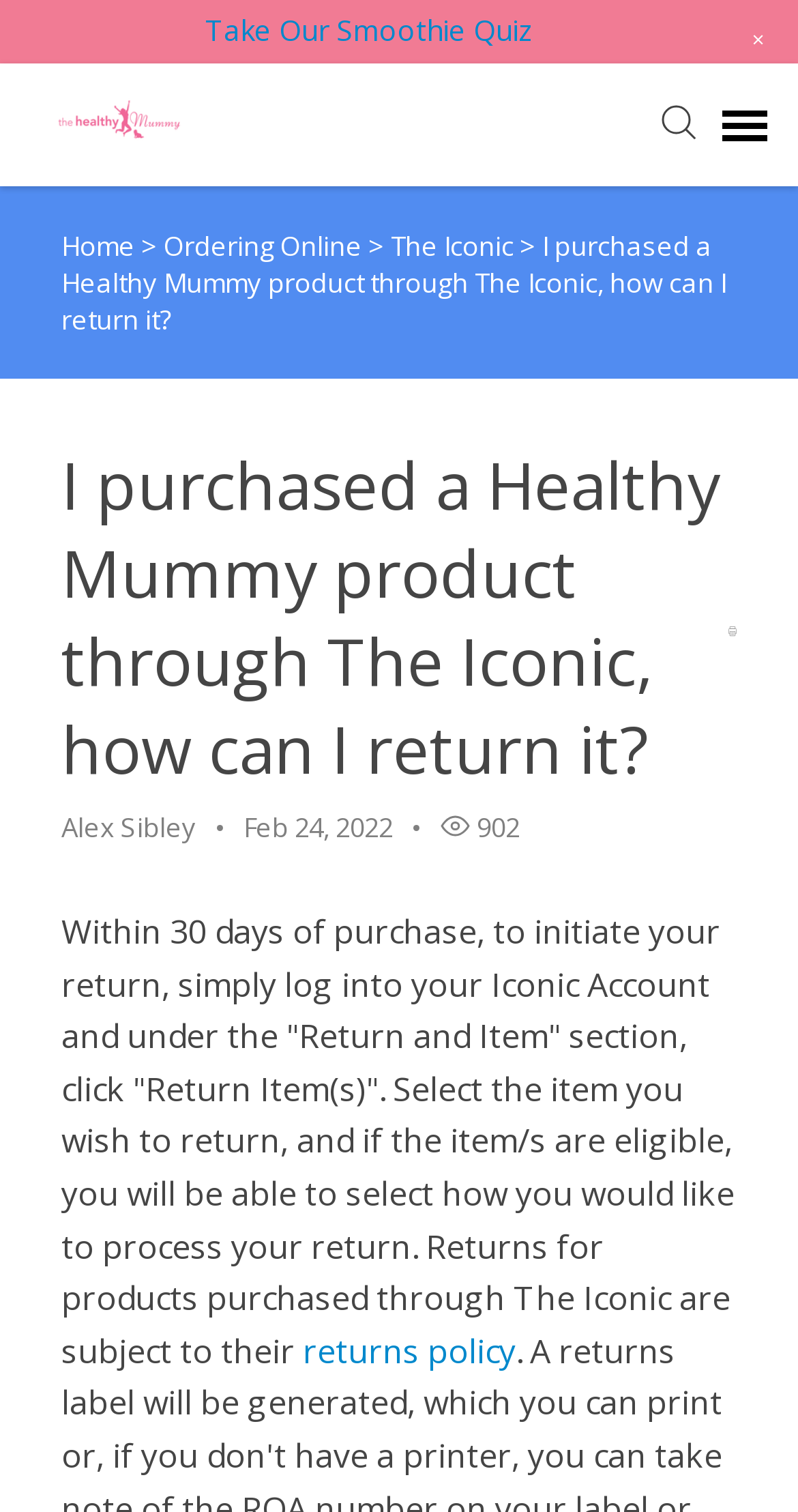Specify the bounding box coordinates for the region that must be clicked to perform the given instruction: "Go to the company website".

[0.038, 0.059, 0.261, 0.106]